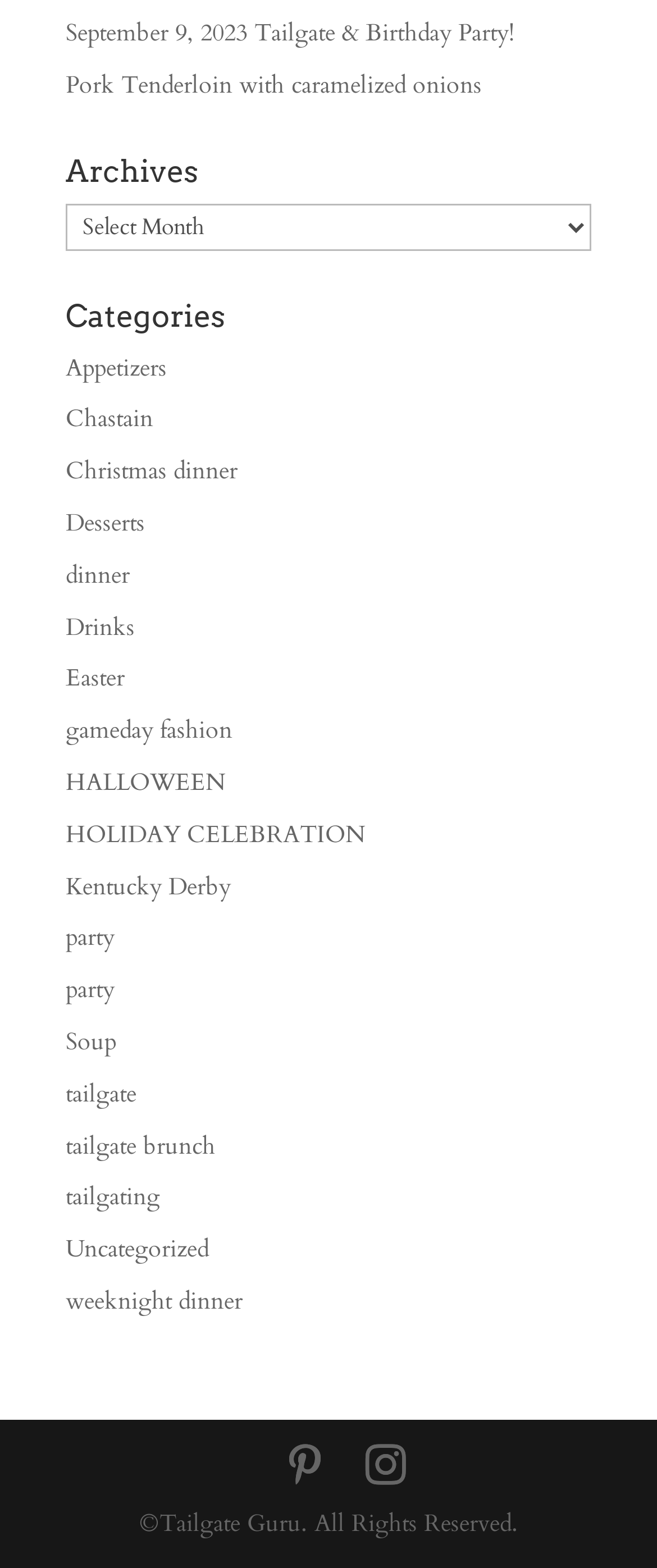Using the image as a reference, answer the following question in as much detail as possible:
What is the last category listed?

I looked at the list of categories under the 'Categories' heading and found that the last one is 'weeknight dinner'.